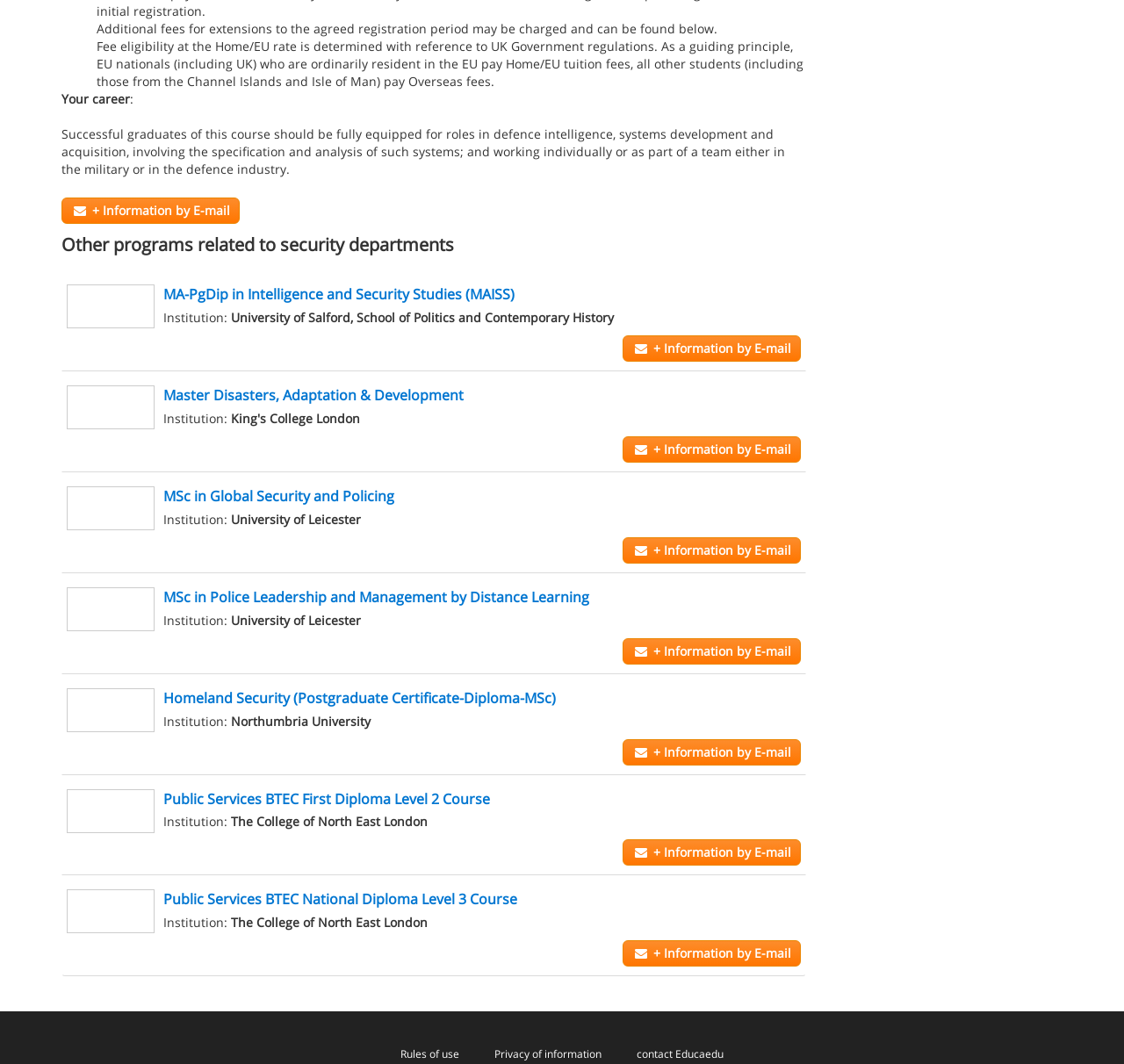What is the program offered by University of Leicester?
Please give a detailed and elaborate explanation in response to the question.

Based on the webpage, University of Leicester offers a program called MSc in Global Security and Policing, which is listed along with other programs from different institutions.